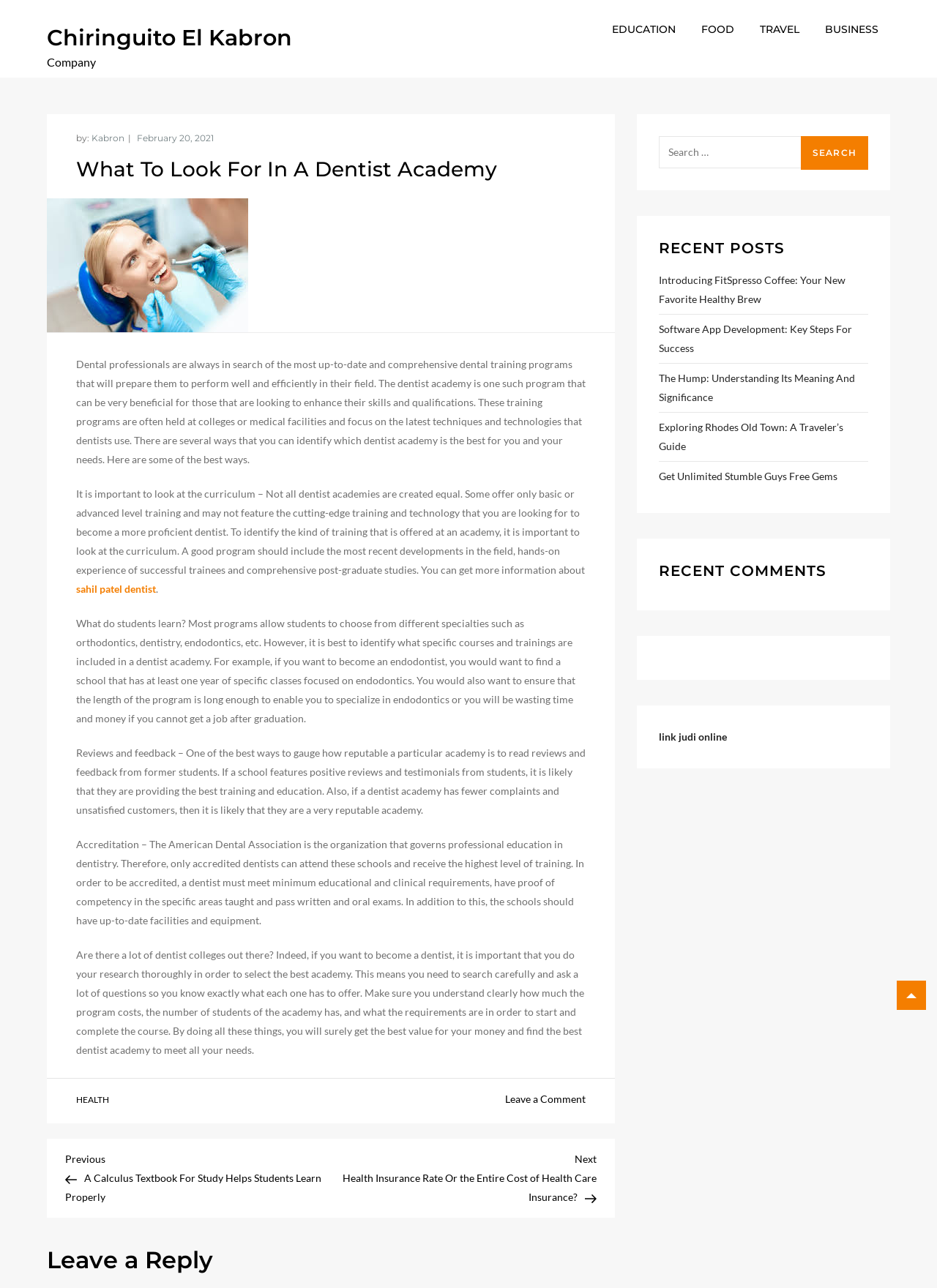Refer to the element description Chiringuito El Kabron and identify the corresponding bounding box in the screenshot. Format the coordinates as (top-left x, top-left y, bottom-right x, bottom-right y) with values in the range of 0 to 1.

[0.05, 0.019, 0.312, 0.04]